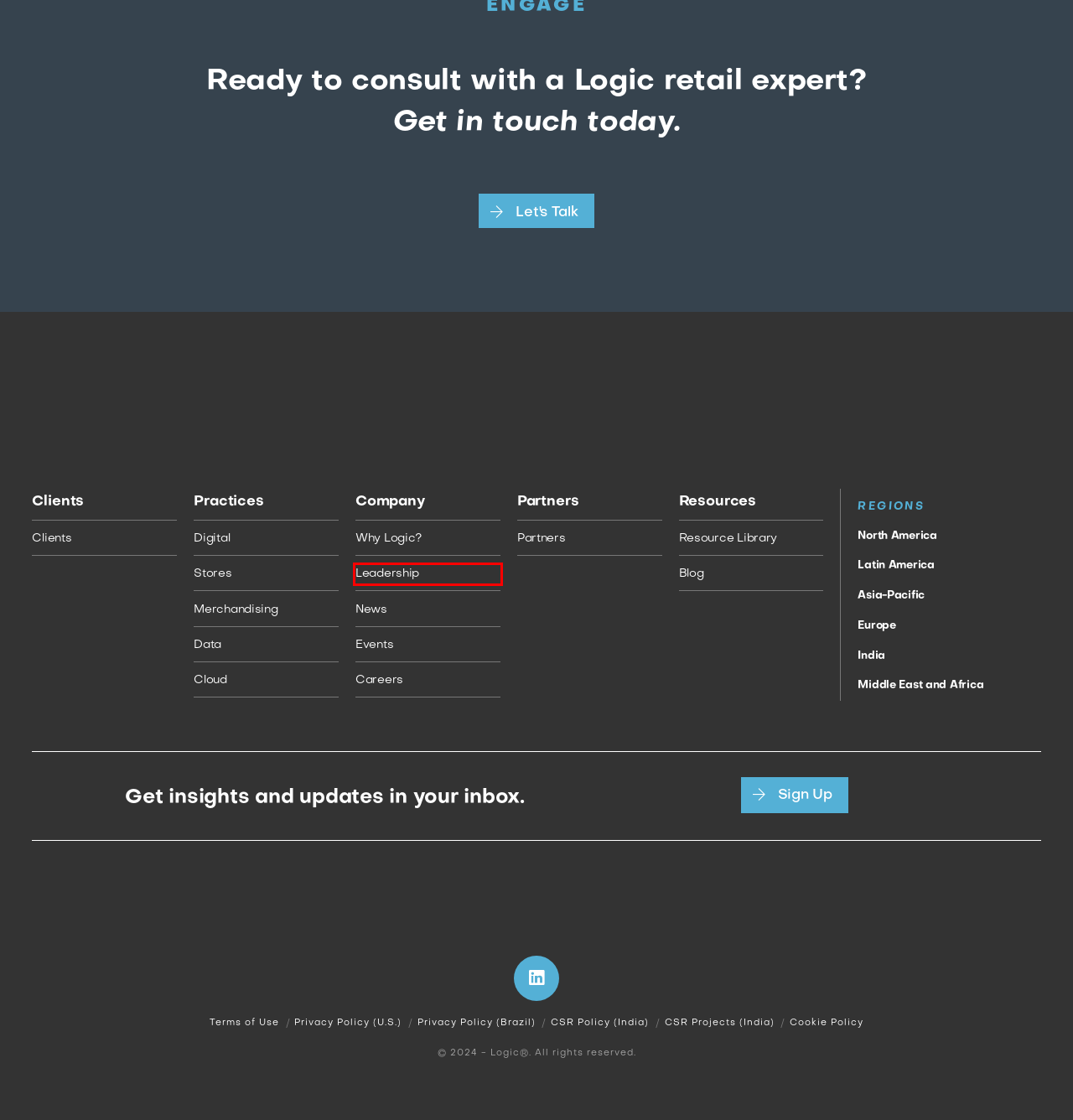You have been given a screenshot of a webpage, where a red bounding box surrounds a UI element. Identify the best matching webpage description for the page that loads after the element in the bounding box is clicked. Options include:
A. Stores | Logic
B. Careers | Logic
C. Terms of Use | Logic Info
D. Digital | Logic
E. Leadership | Logic
F. Opt-out Preferences | Logic
G. Privacy Policy | Logic Info
H. Sign Up for Our Emails | Logic

E